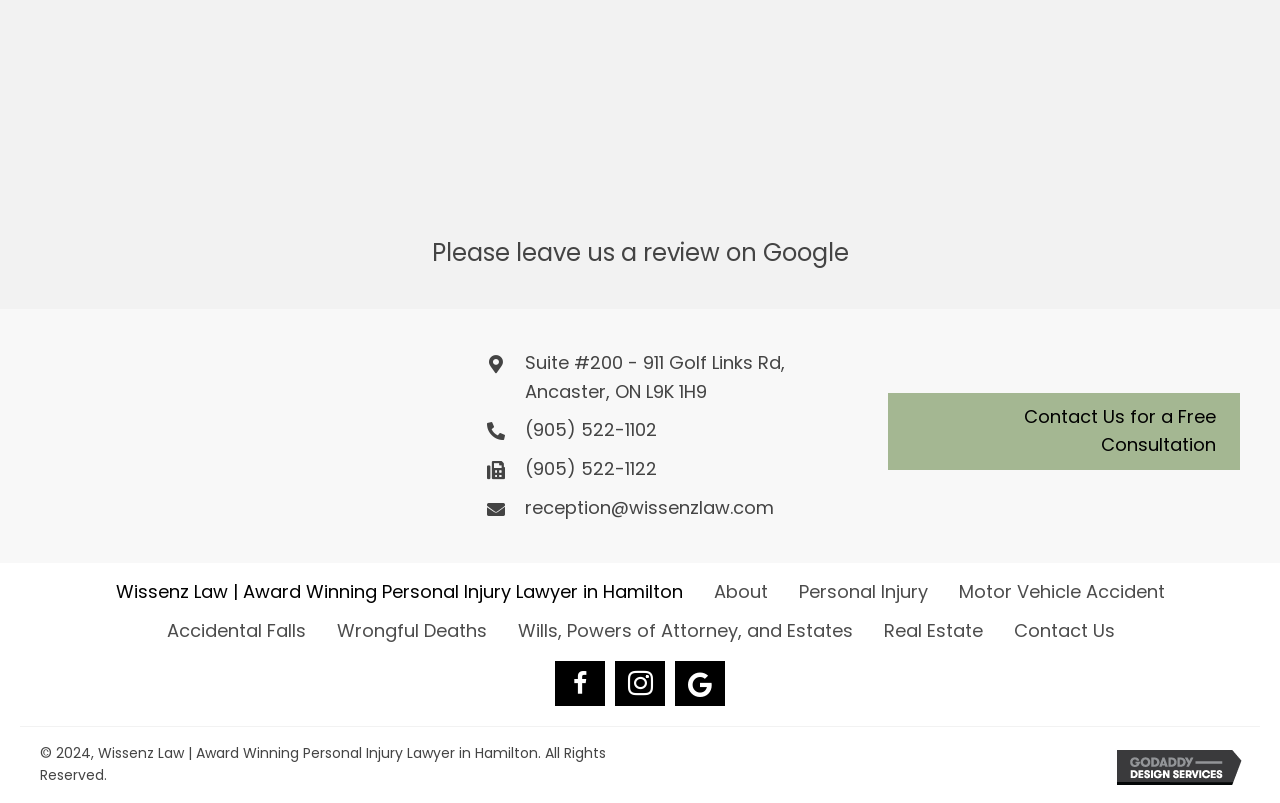What is the purpose of the 'Contact Us for a Free Consultation' button?
Use the image to give a comprehensive and detailed response to the question.

I inferred the purpose of the 'Contact Us for a Free Consultation' button by looking at its location and context on the webpage. It is likely that clicking this button will allow users to contact Wissenz Law to schedule a free consultation, possibly for a personal injury case or other legal matter.